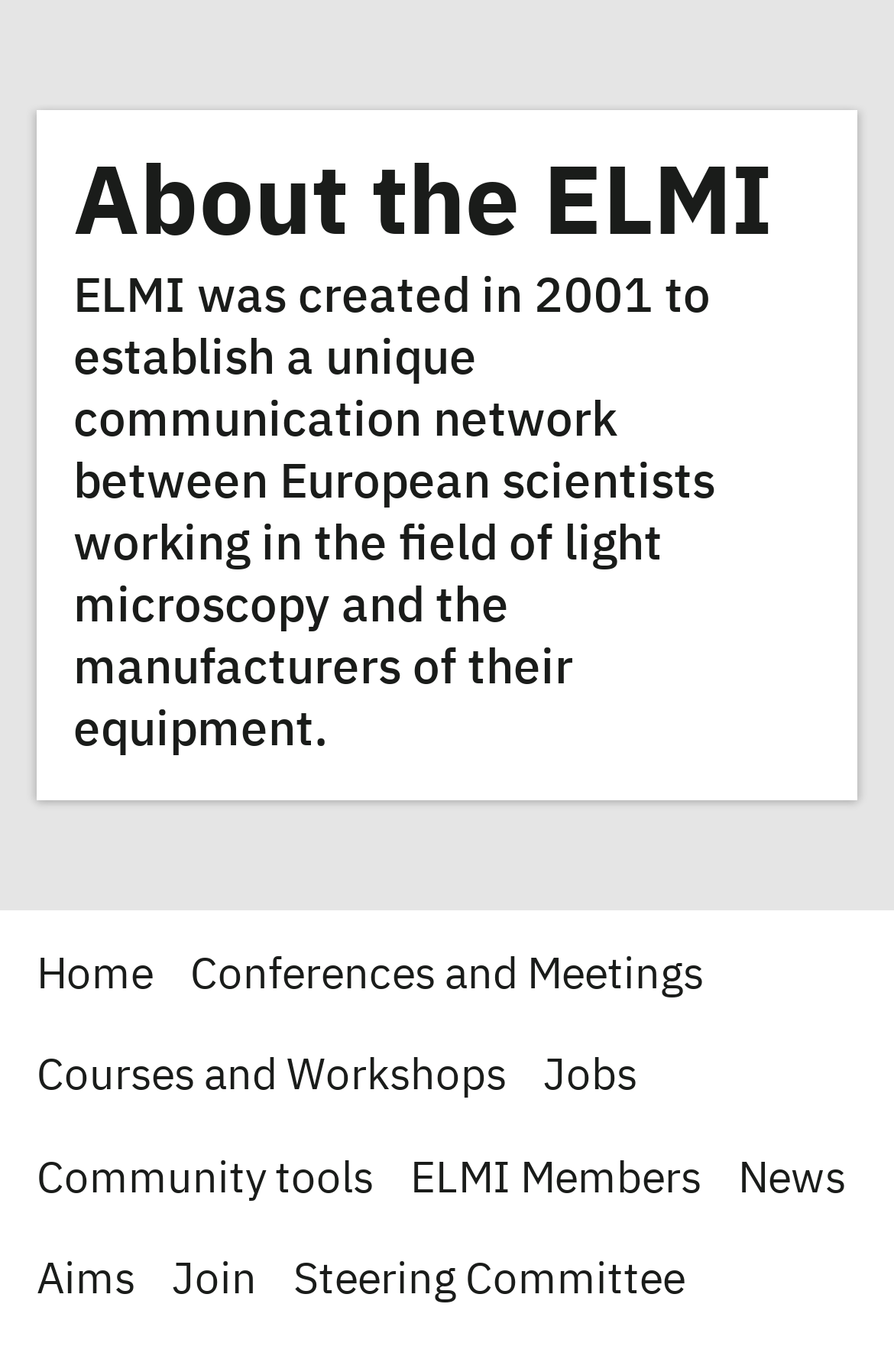Give a one-word or short phrase answer to the question: 
What type of resources are available on the webpage?

Conferences, Courses, Jobs, etc.